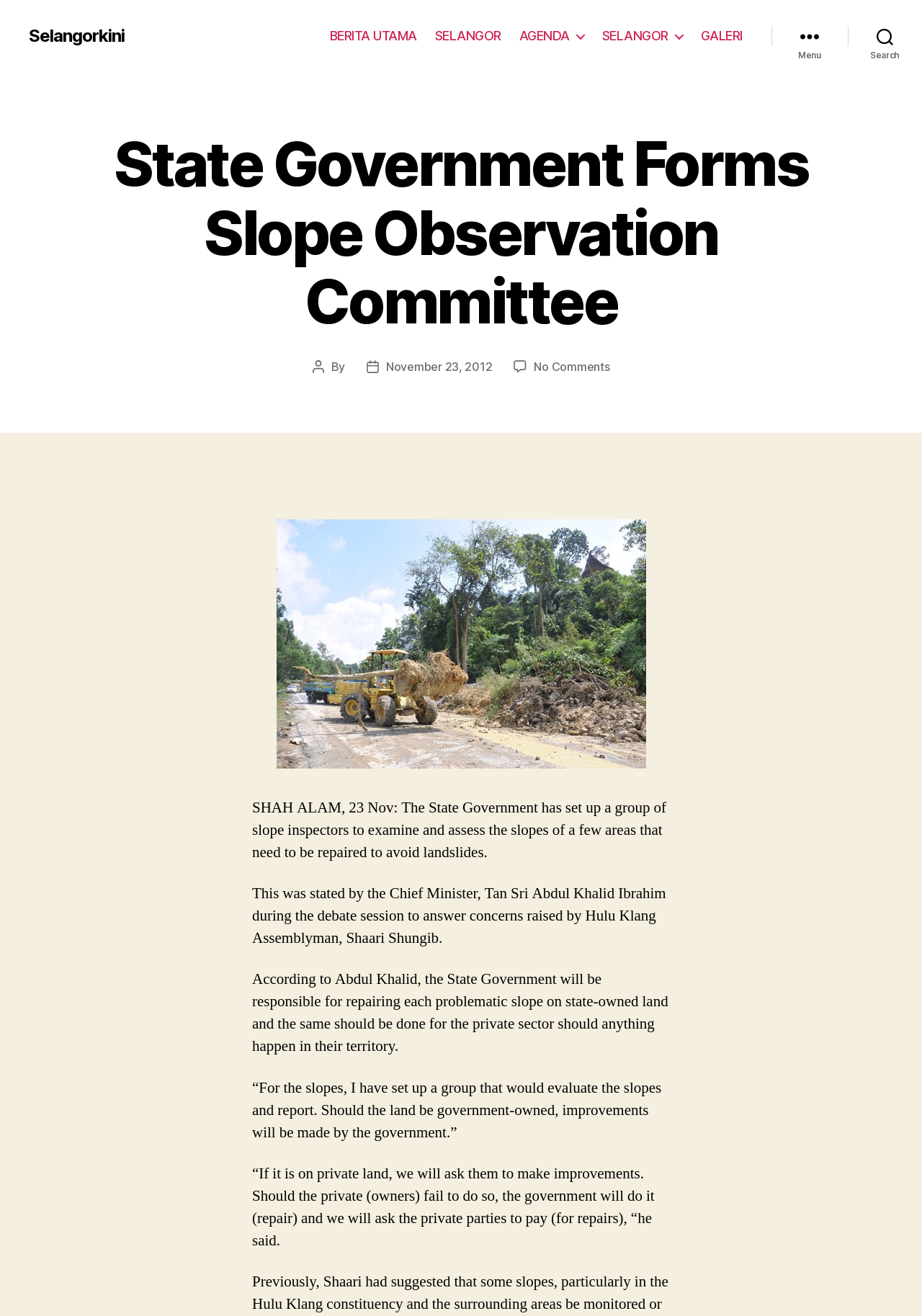Please locate the bounding box coordinates of the element that should be clicked to achieve the given instruction: "Explore Categories".

None